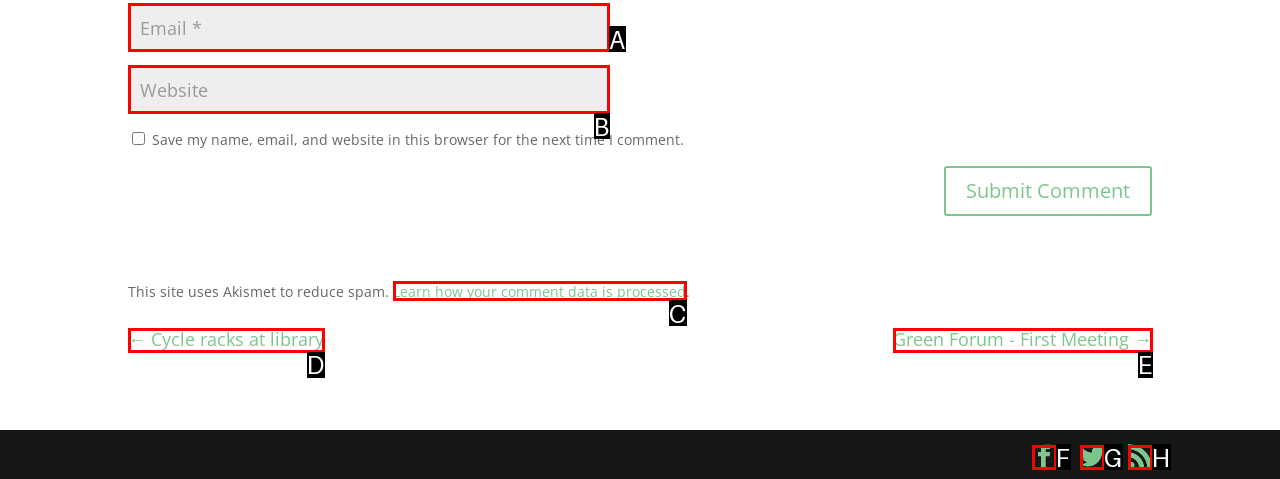Select the HTML element that corresponds to the description: input value="Website" name="url". Answer with the letter of the matching option directly from the choices given.

B